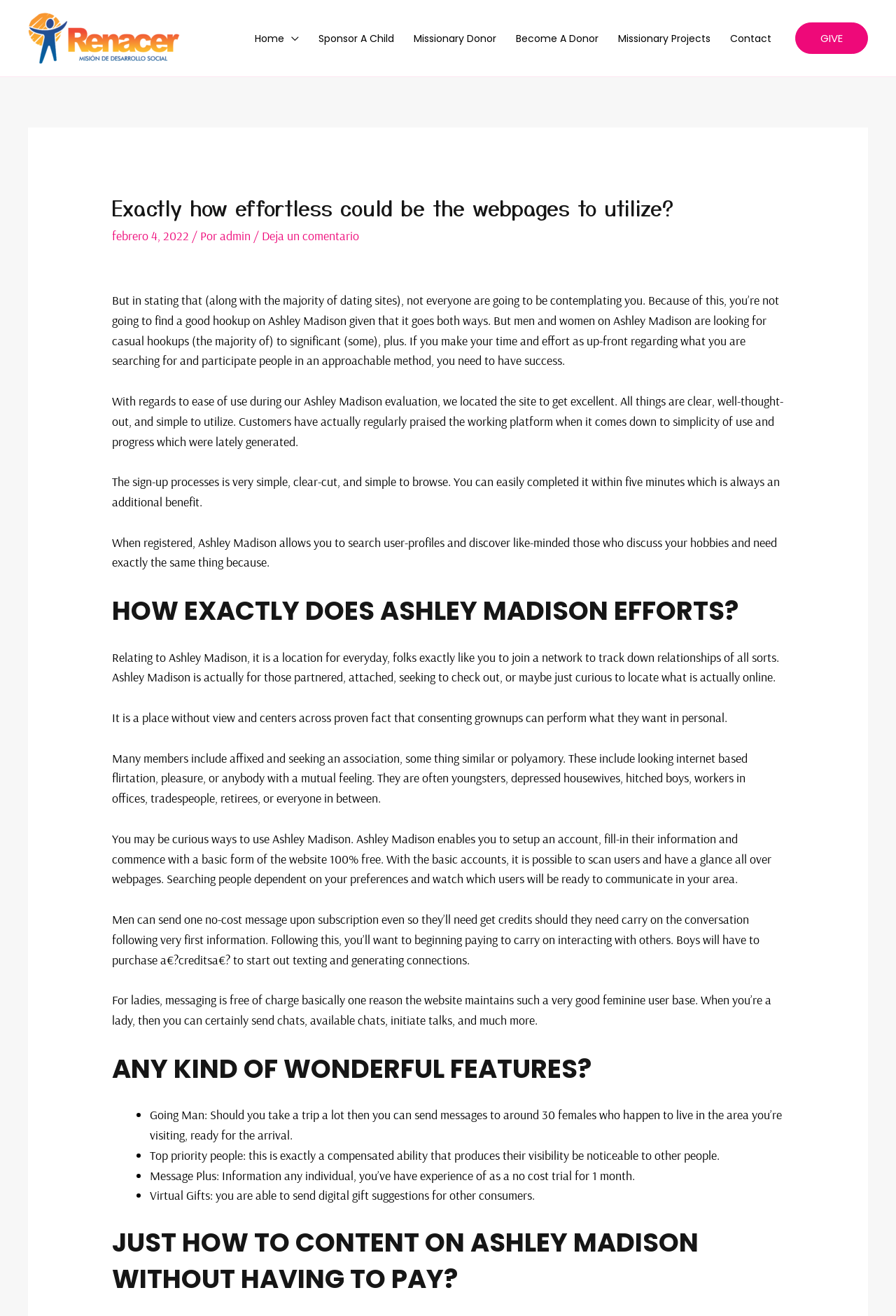Locate the bounding box coordinates of the clickable region necessary to complete the following instruction: "Click on the 'Home' link". Provide the coordinates in the format of four float numbers between 0 and 1, i.e., [left, top, right, bottom].

[0.273, 0.011, 0.345, 0.048]